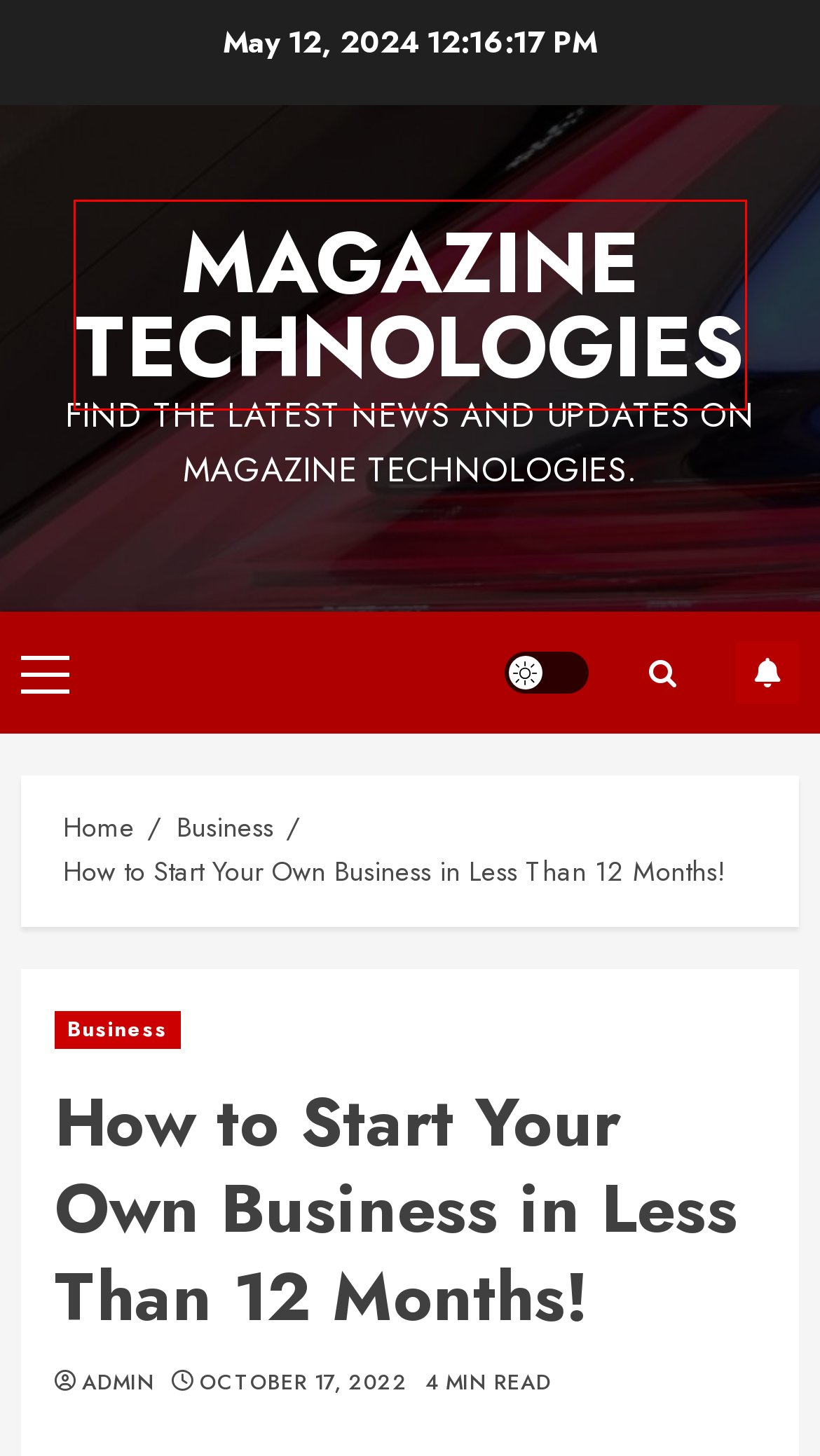Review the webpage screenshot provided, noting the red bounding box around a UI element. Choose the description that best matches the new webpage after clicking the element within the bounding box. The following are the options:
A. October, 2022 - Magazine Technologies
B. April, 2023 - Magazine Technologies
C. June, 2023 - Magazine Technologies
D. Business - Magazine Technologies
E. admin - Magazine Technologies
F. Exploring Cutting-Edge Magazine Technologies | MagazineTechnologies.com
G. How to Start a Business Without a Previous Business Experience - Magazine Technologies
H. Car Buyer’s Guide – How to Get Cash for Your Car in St. Louis - Magazine Technologies

F